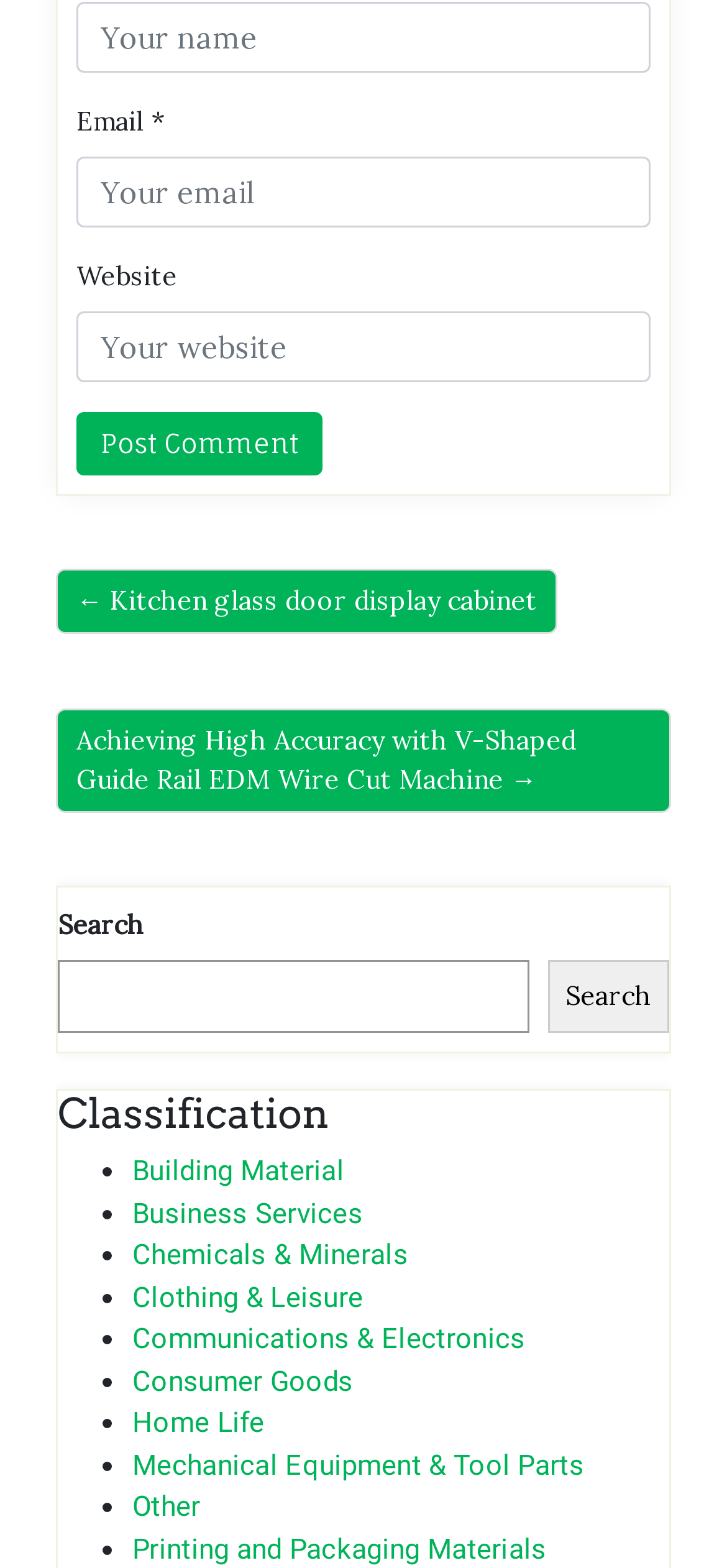Answer this question in one word or a short phrase: What type of content is likely to be found on this webpage?

Product information